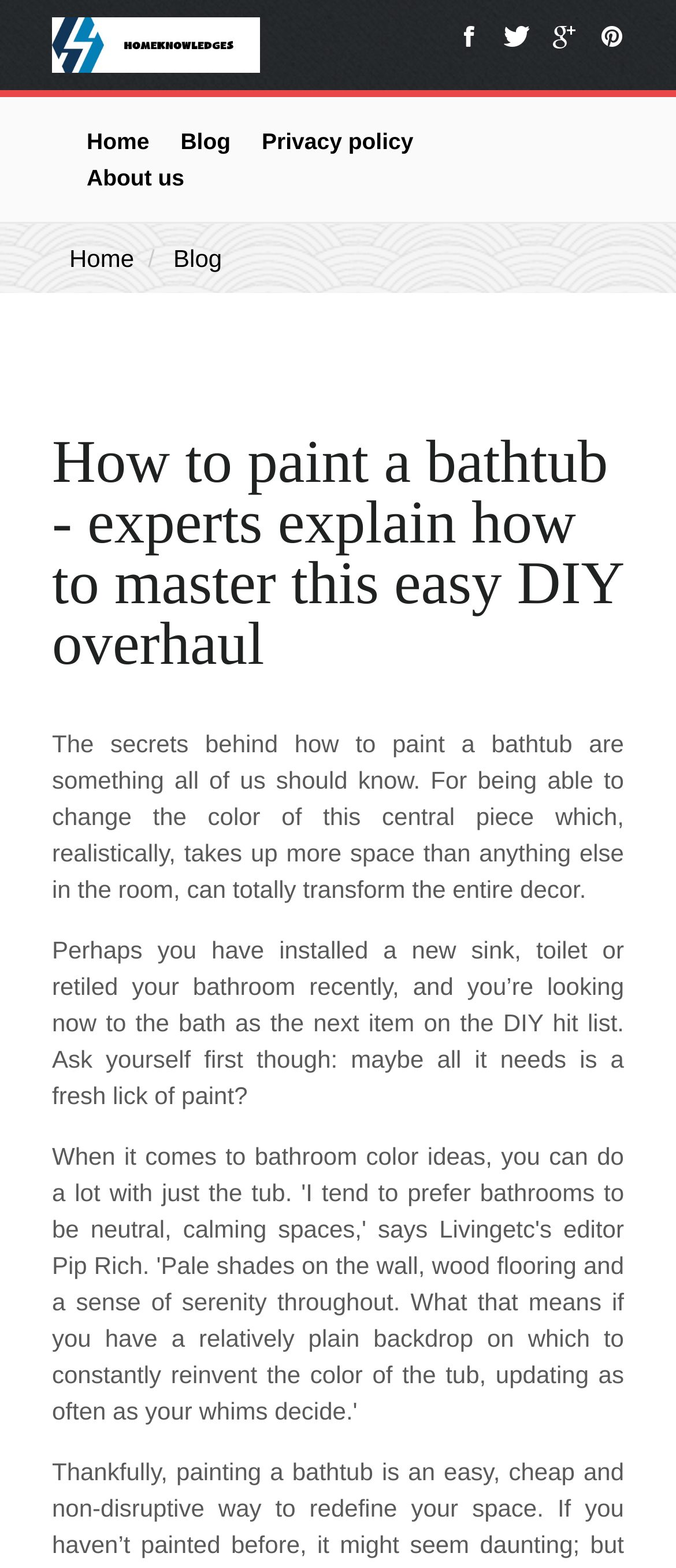Find the bounding box coordinates for the area you need to click to carry out the instruction: "read about privacy policy". The coordinates should be four float numbers between 0 and 1, indicated as [left, top, right, bottom].

[0.367, 0.073, 0.632, 0.107]